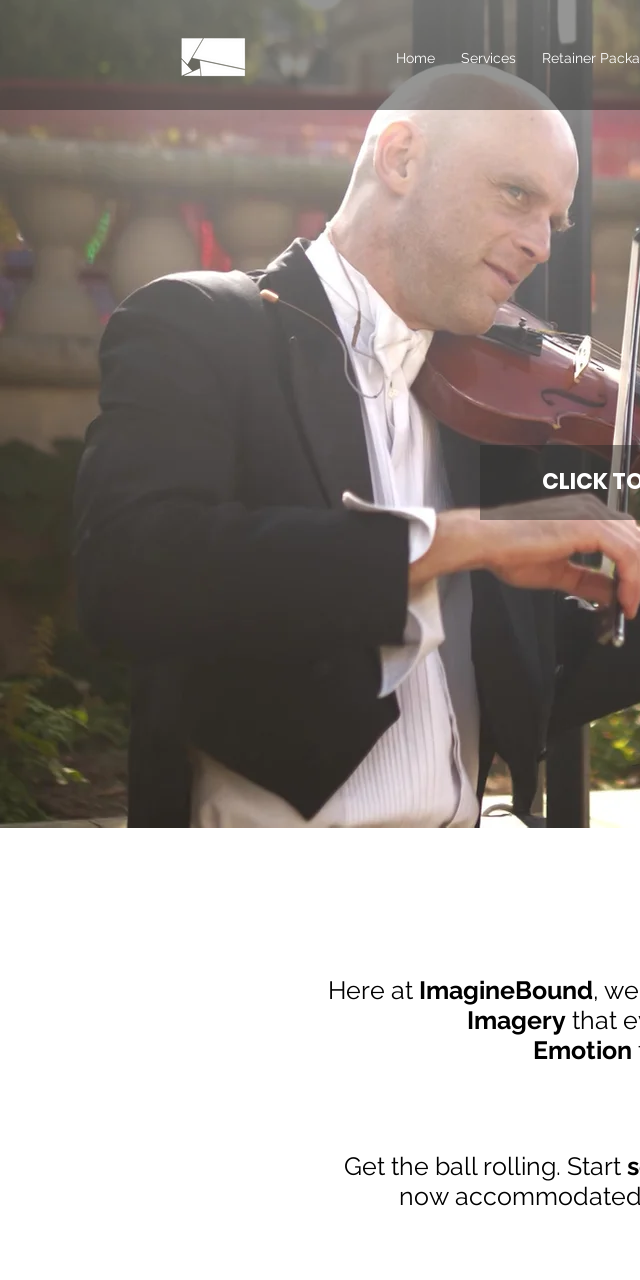Offer a detailed narrative of what is shown in the image.

The image features a performer dressed in formal attire, specifically a black tuxedo and a white shirt, passionately playing a violin. He appears deeply engaged in his music, with a serene facial expression that reflects his concentration. The background showcases a vibrant outdoor setting, adding a lively atmosphere to the scene. Colorful decorations can be seen behind him, likely indicating a festive or celebratory environment. This visual encapsulates the essence of creativity and artistry, aligning with the themes of emotional imagery and storytelling emphasized by ImagineBound, a video production company. The call to action, "CLICK TO ENQUIRE," further invites viewers to engage with the services offered for enhancing their brand through emotive video content.